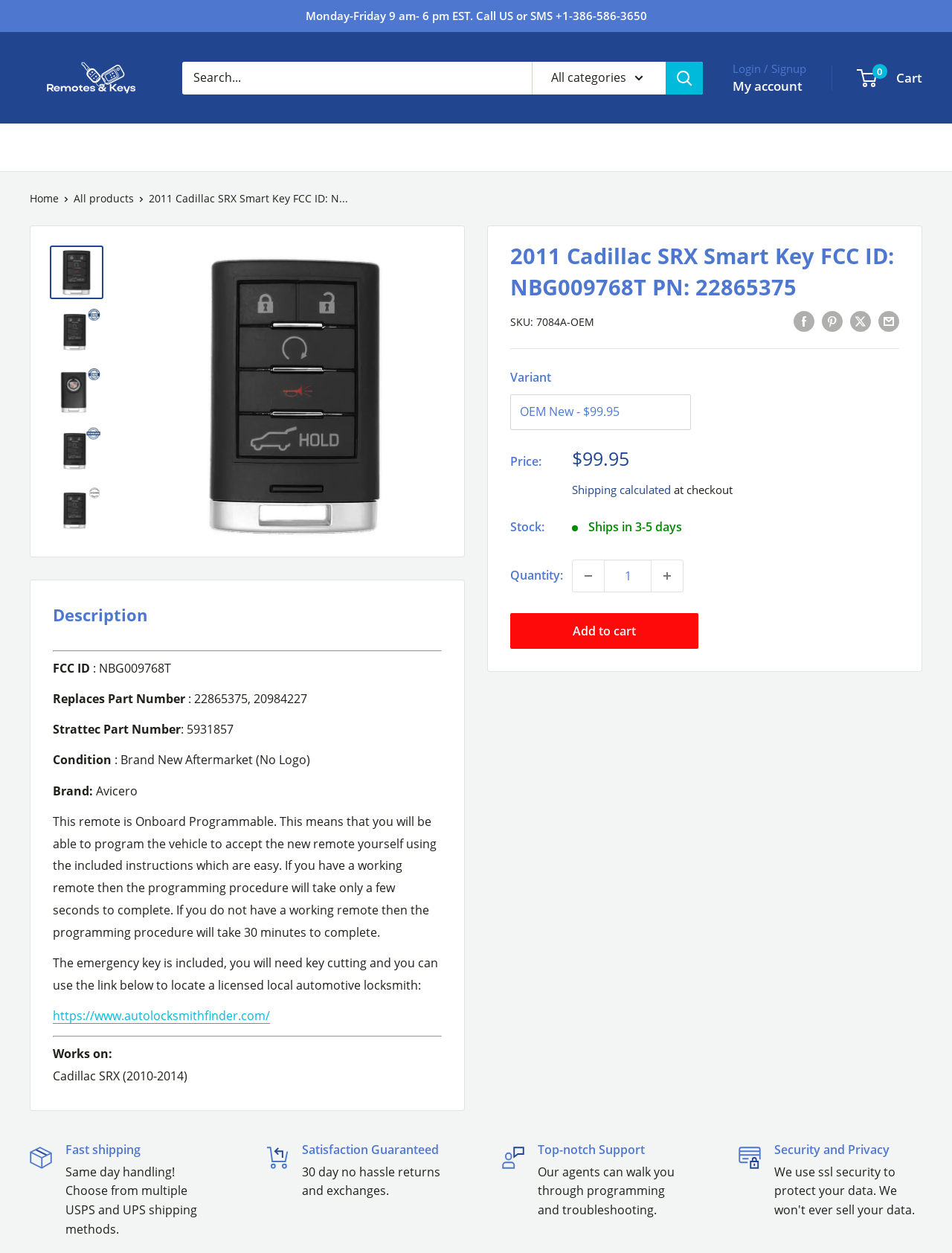What is the brand of the remote? Observe the screenshot and provide a one-word or short phrase answer.

Avicero